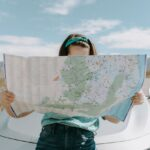Reply to the question with a single word or phrase:
What is the woman holding in her hand?

An unfolded map